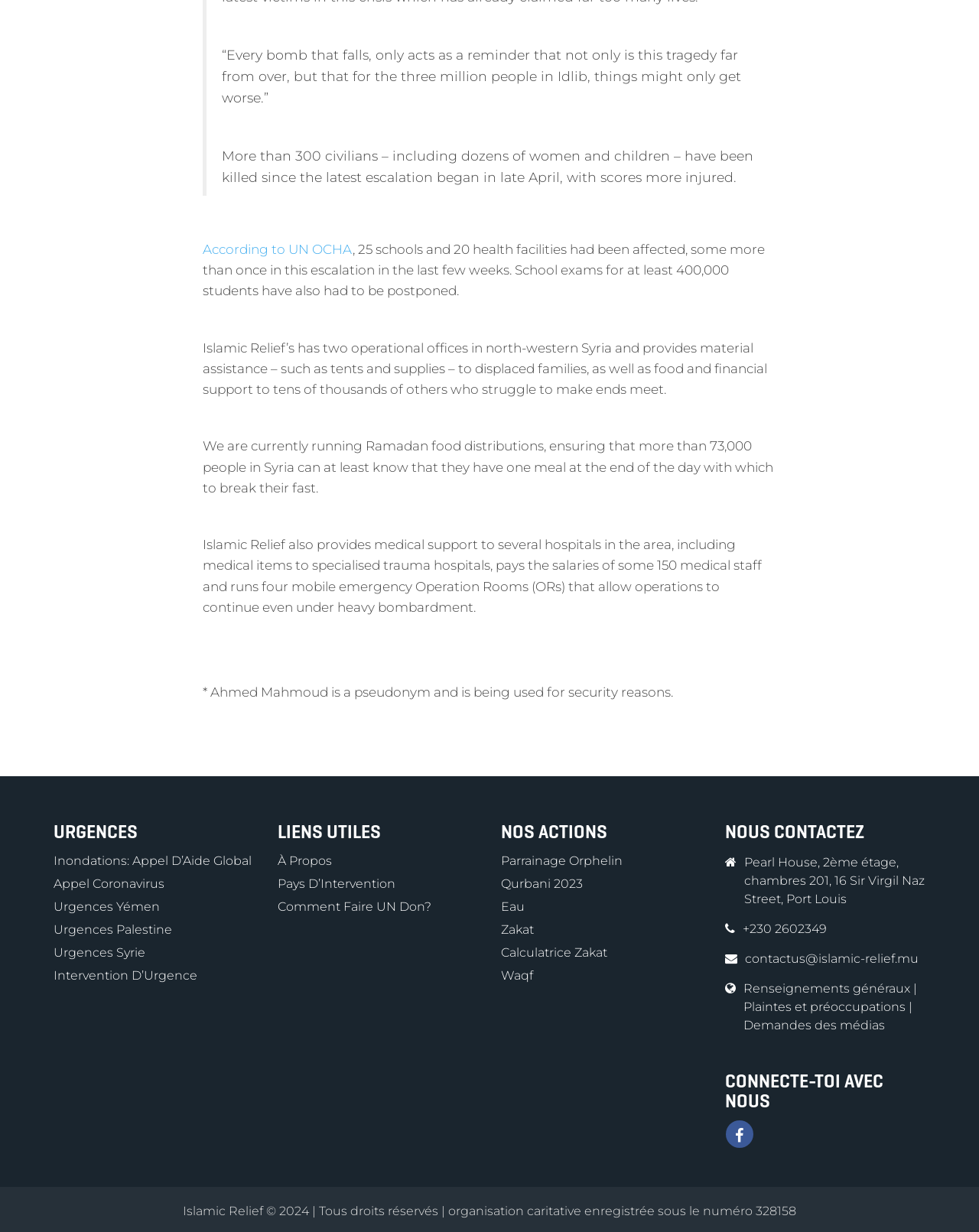Examine the screenshot and answer the question in as much detail as possible: How many students have had their school exams postponed due to the escalation in Syria?

The webpage states that school exams for at least 400,000 students have also had to be postponed due to the escalation in Syria.